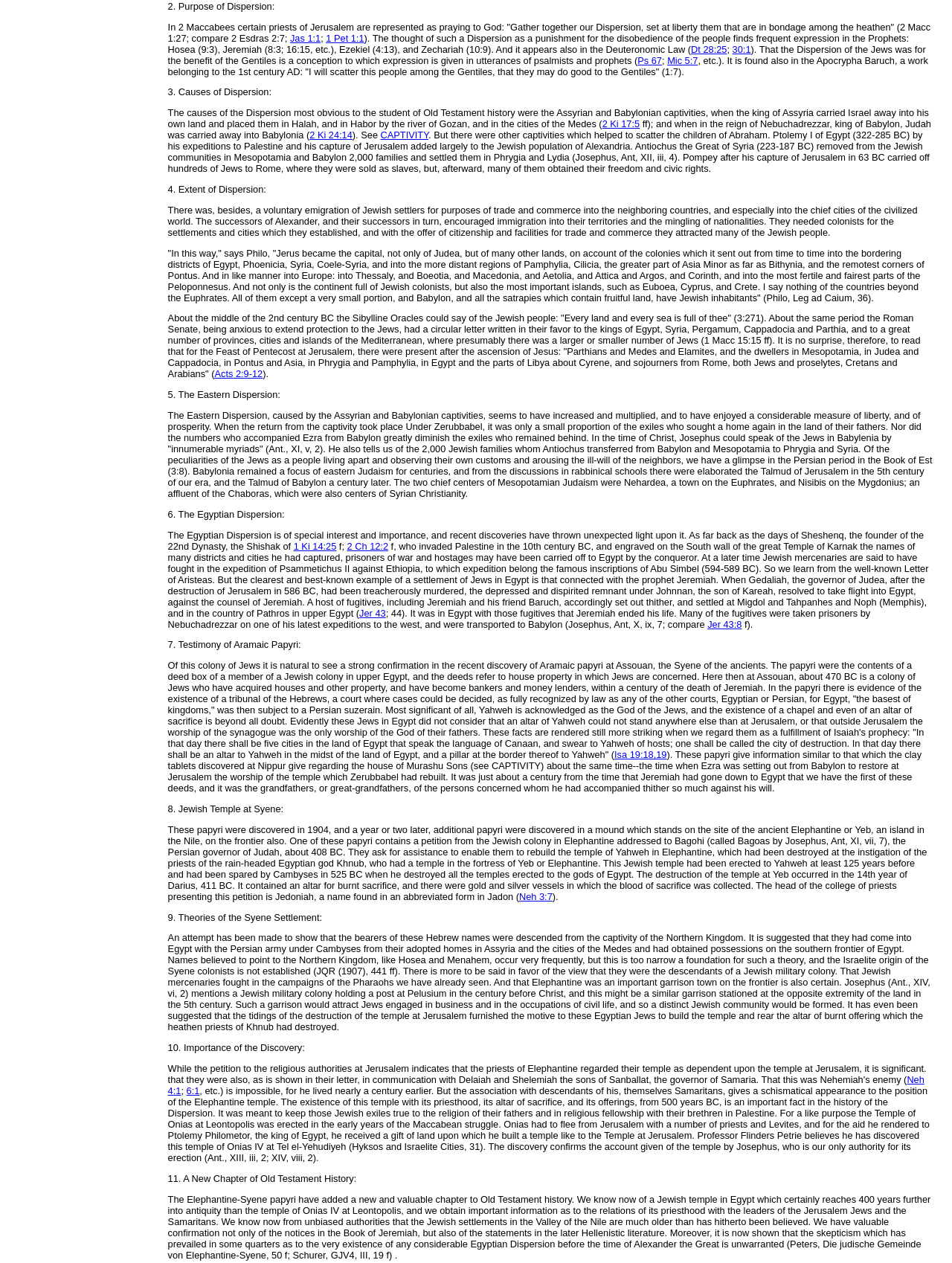Provide a brief response to the question using a single word or phrase: 
What was the name of the Jewish military colony mentioned by Josephus?

Pelusium